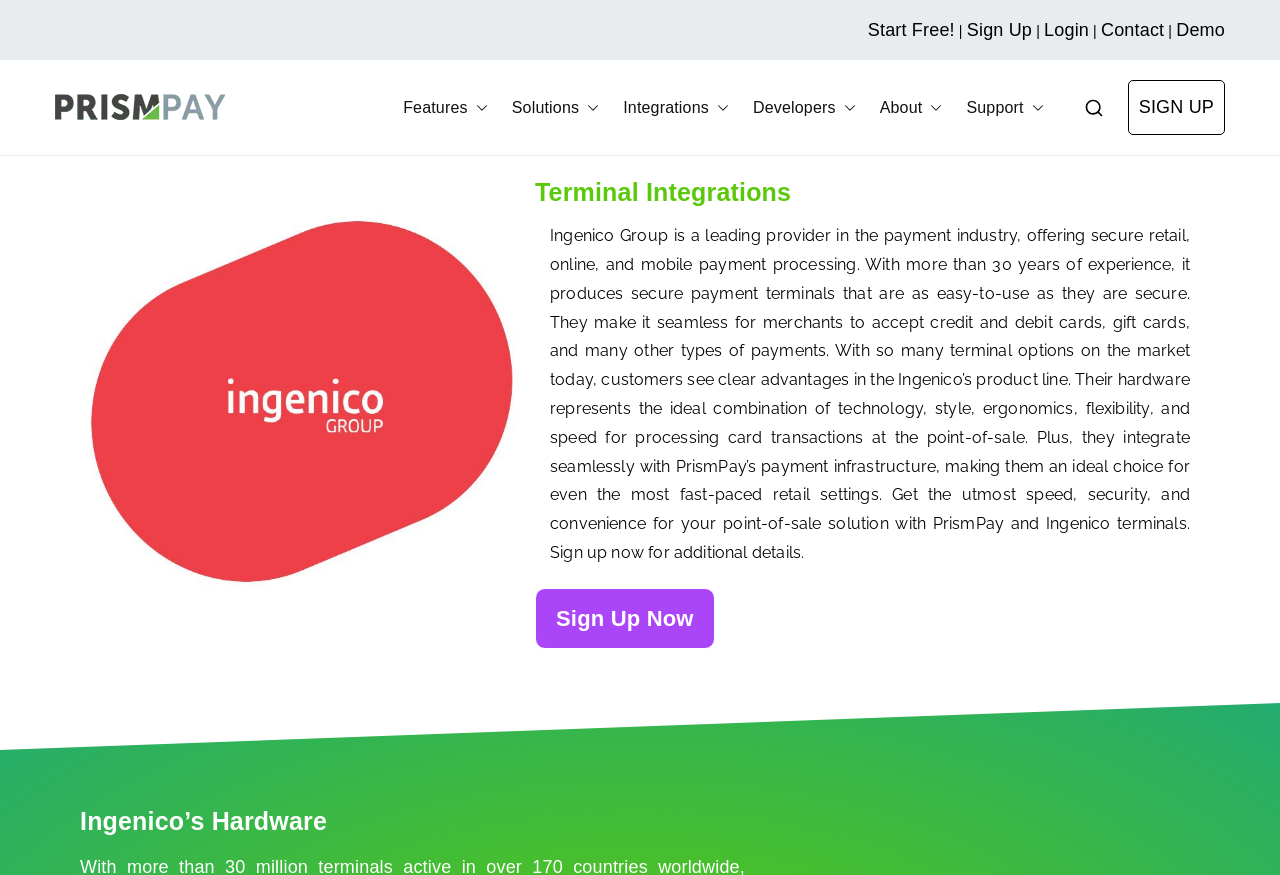Analyze and describe the webpage in a detailed narrative.

The webpage is about Ingenico, a leading provider in the payment industry, offering secure retail, online, and mobile payment processing. At the top, there are several links, including "Start Free!", "Sign Up", "Login", "Contact", and "Demo", aligned horizontally. Below these links, there is a logo of Prismpay, accompanied by a link to "Prismpay Payment Gateway". 

To the right of the logo, there are several links, including "Features", "Solutions", "Integrations", "Developers", "About", and "Support", each with a corresponding button and image. These links are arranged horizontally, with the buttons and images aligned below each link.

Below these links, there is a section with a heading "Ingenico Terminals" and a subheading "Terminal Integrations". This section contains a paragraph of text describing Ingenico's payment terminals and their integration with PrismPay's payment infrastructure. The text also includes a call-to-action to sign up for additional details. There is a "Sign Up Now" link at the bottom of this section.

Finally, there is a heading "Ingenico’s Hardware" at the bottom of the page.